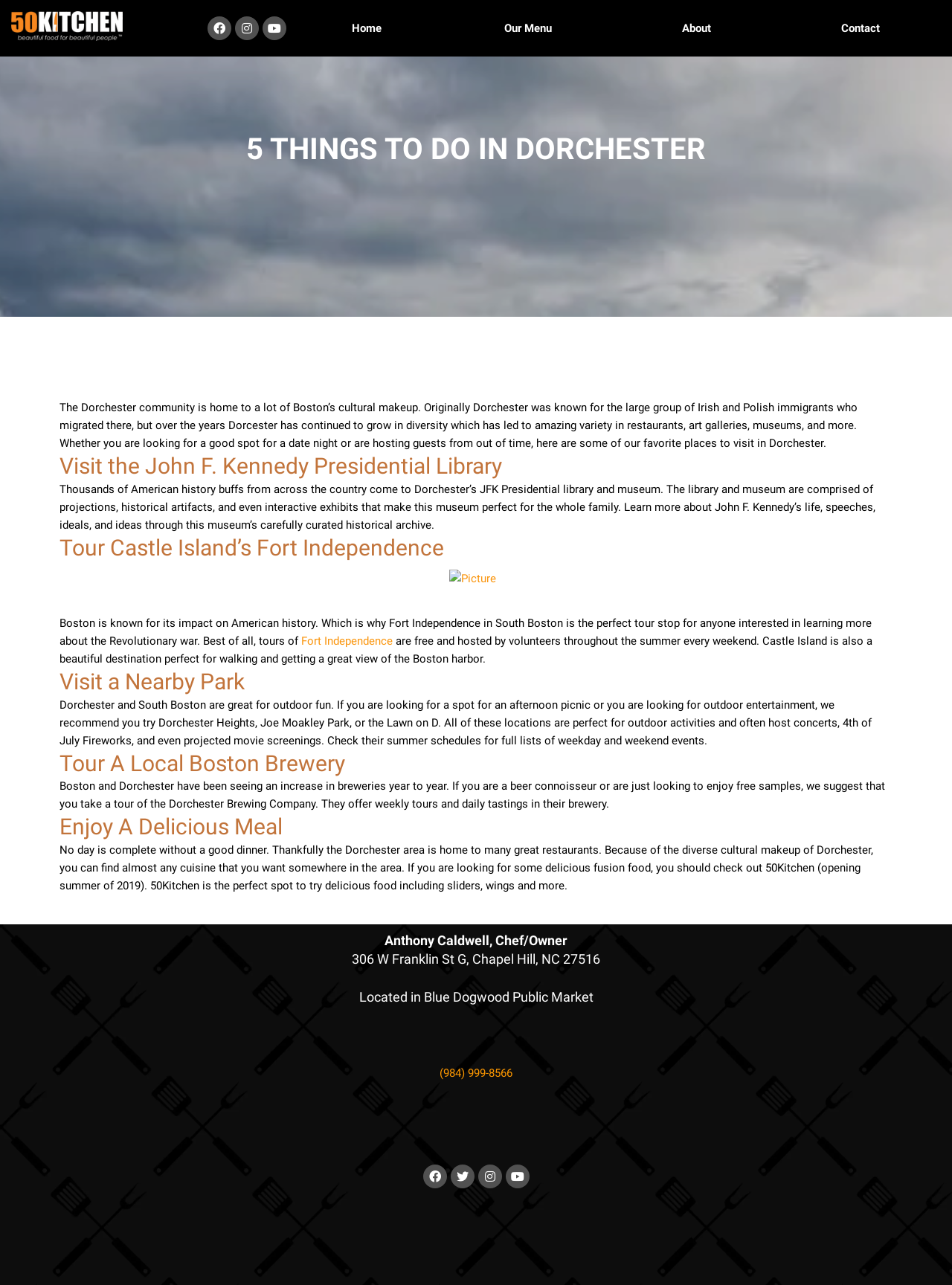Please identify the bounding box coordinates of the clickable region that I should interact with to perform the following instruction: "Check the contact information". The coordinates should be expressed as four float numbers between 0 and 1, i.e., [left, top, right, bottom].

[0.819, 0.009, 0.988, 0.035]